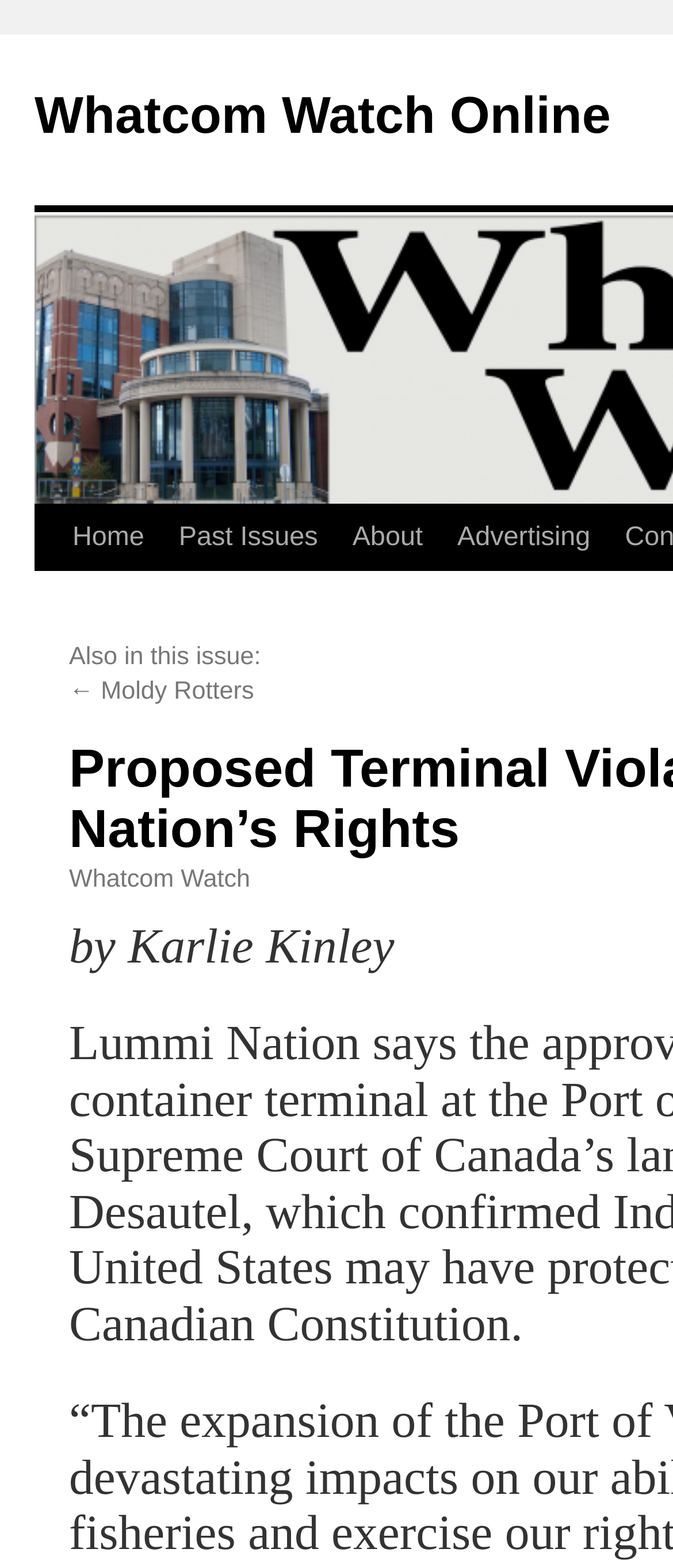Extract the bounding box coordinates for the described element: "Past Issues". The coordinates should be represented as four float numbers between 0 and 1: [left, top, right, bottom].

[0.222, 0.322, 0.446, 0.406]